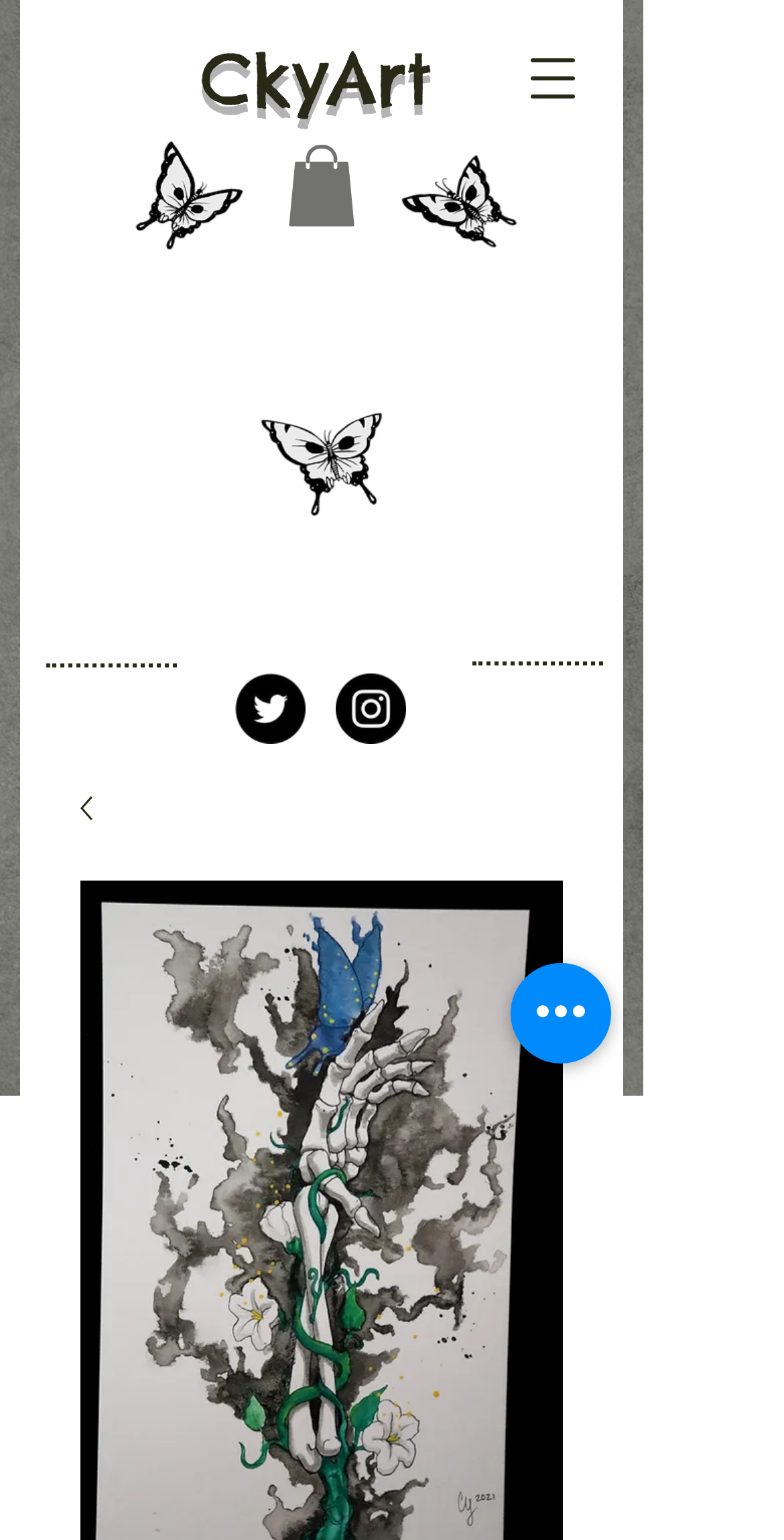What is the purpose of the button at the bottom right? Examine the screenshot and reply using just one word or a brief phrase.

Quick actions